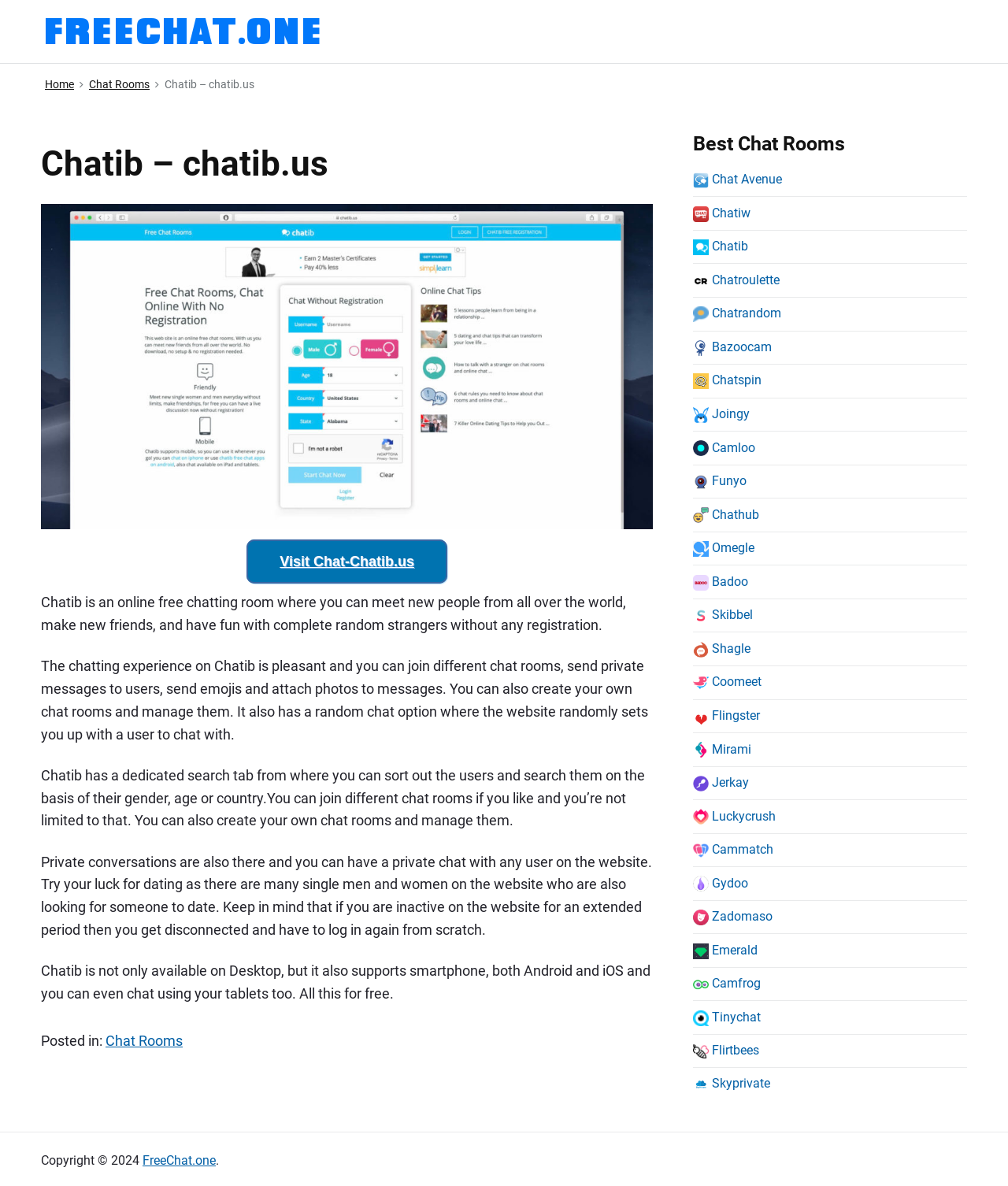Specify the bounding box coordinates of the area that needs to be clicked to achieve the following instruction: "Click on the 'Chat Avenue' link".

[0.706, 0.145, 0.775, 0.158]